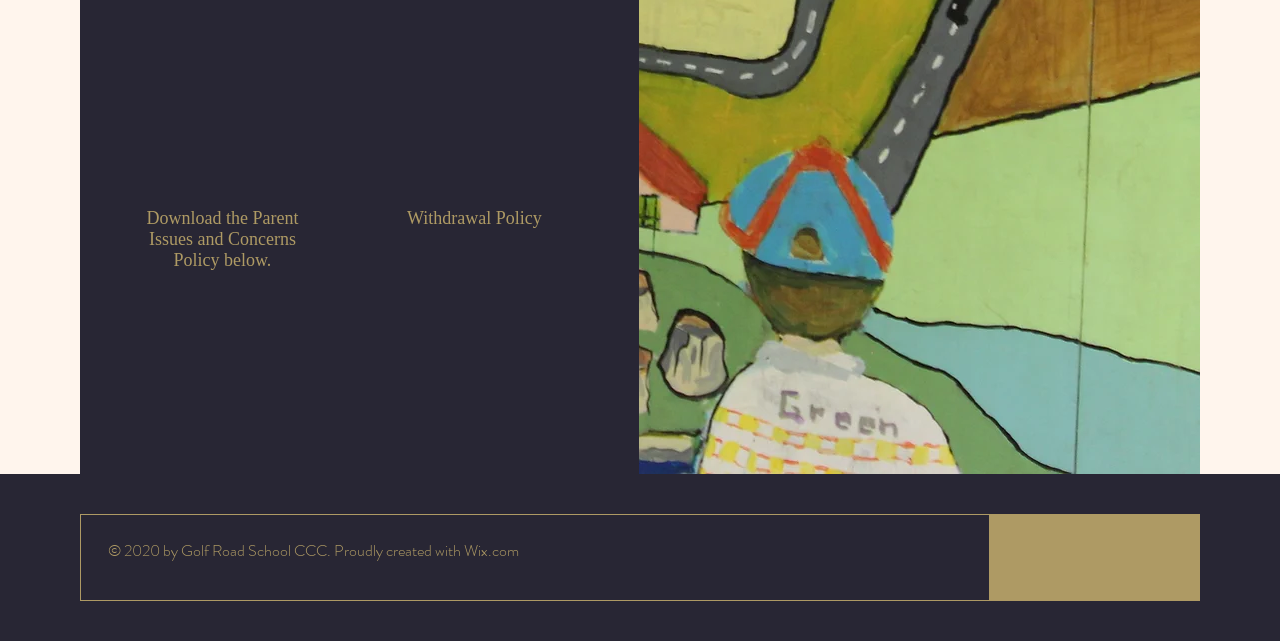How many PDF files can be downloaded from the webpage?
Please use the visual content to give a single word or phrase answer.

2